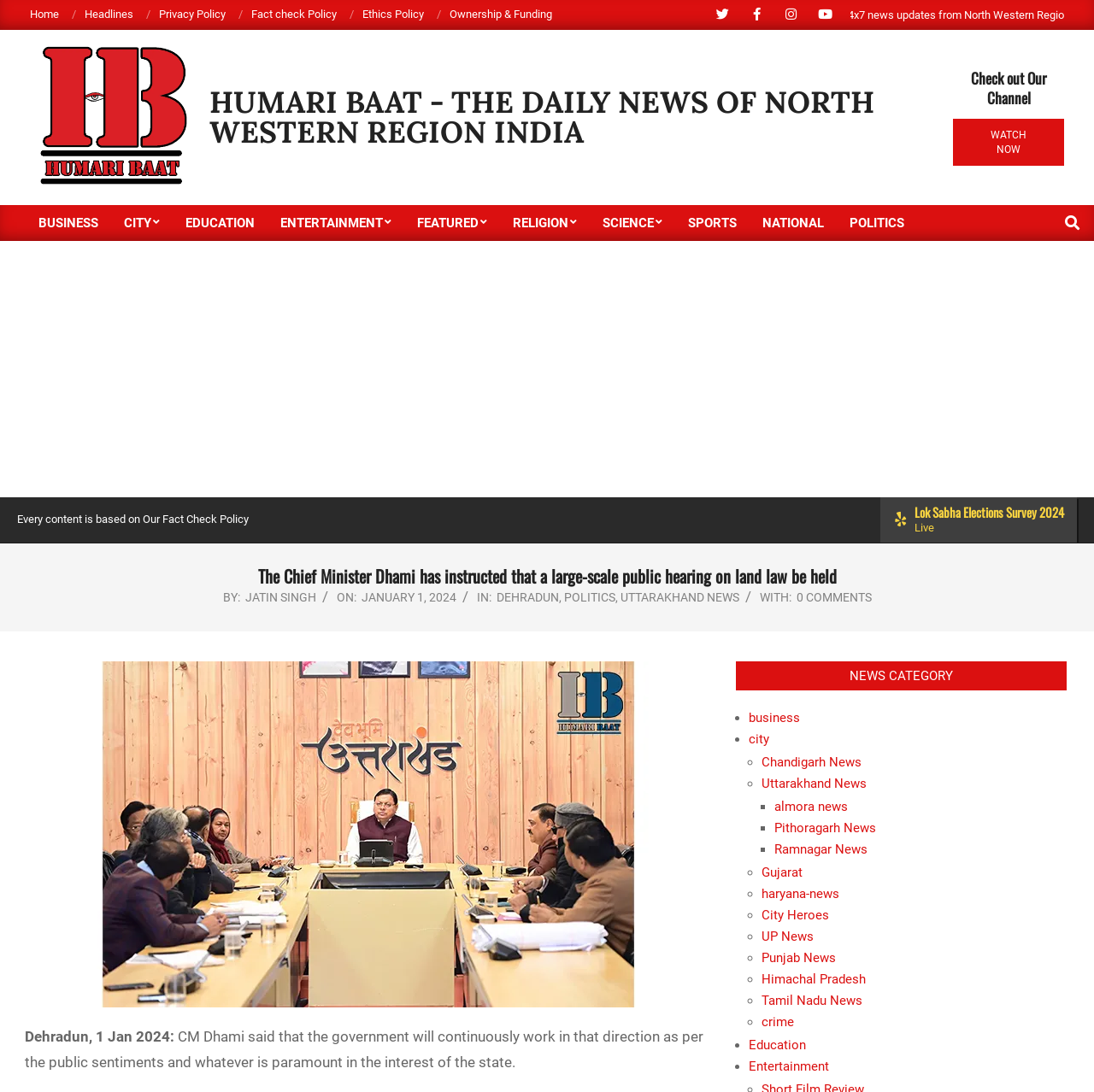Please reply to the following question with a single word or a short phrase:
What is the category of the news article?

POLITICS